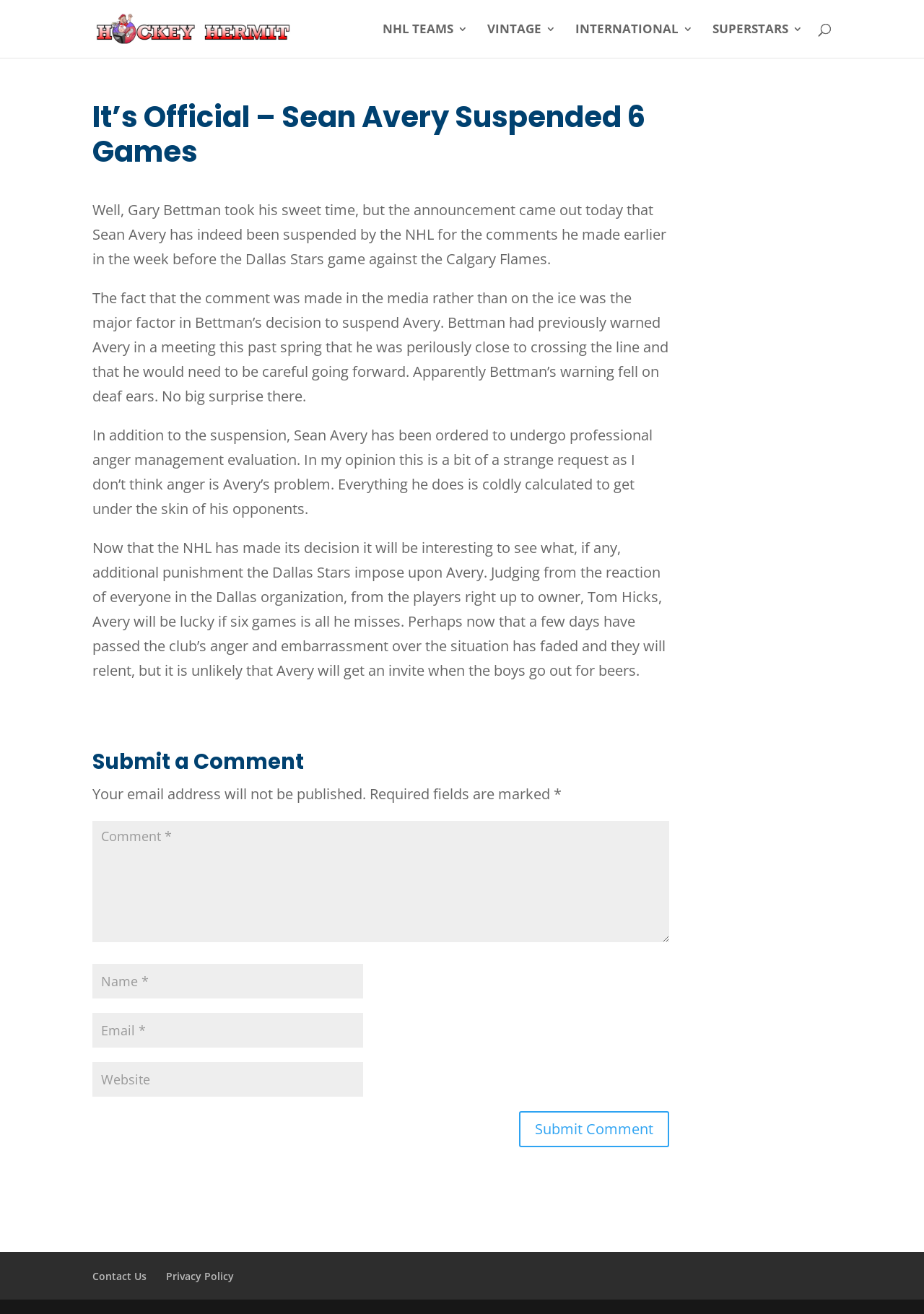Provide the bounding box coordinates, formatted as (top-left x, top-left y, bottom-right x, bottom-right y), with all values being floating point numbers between 0 and 1. Identify the bounding box of the UI element that matches the description: input value="Name *" name="author"

[0.1, 0.733, 0.393, 0.76]